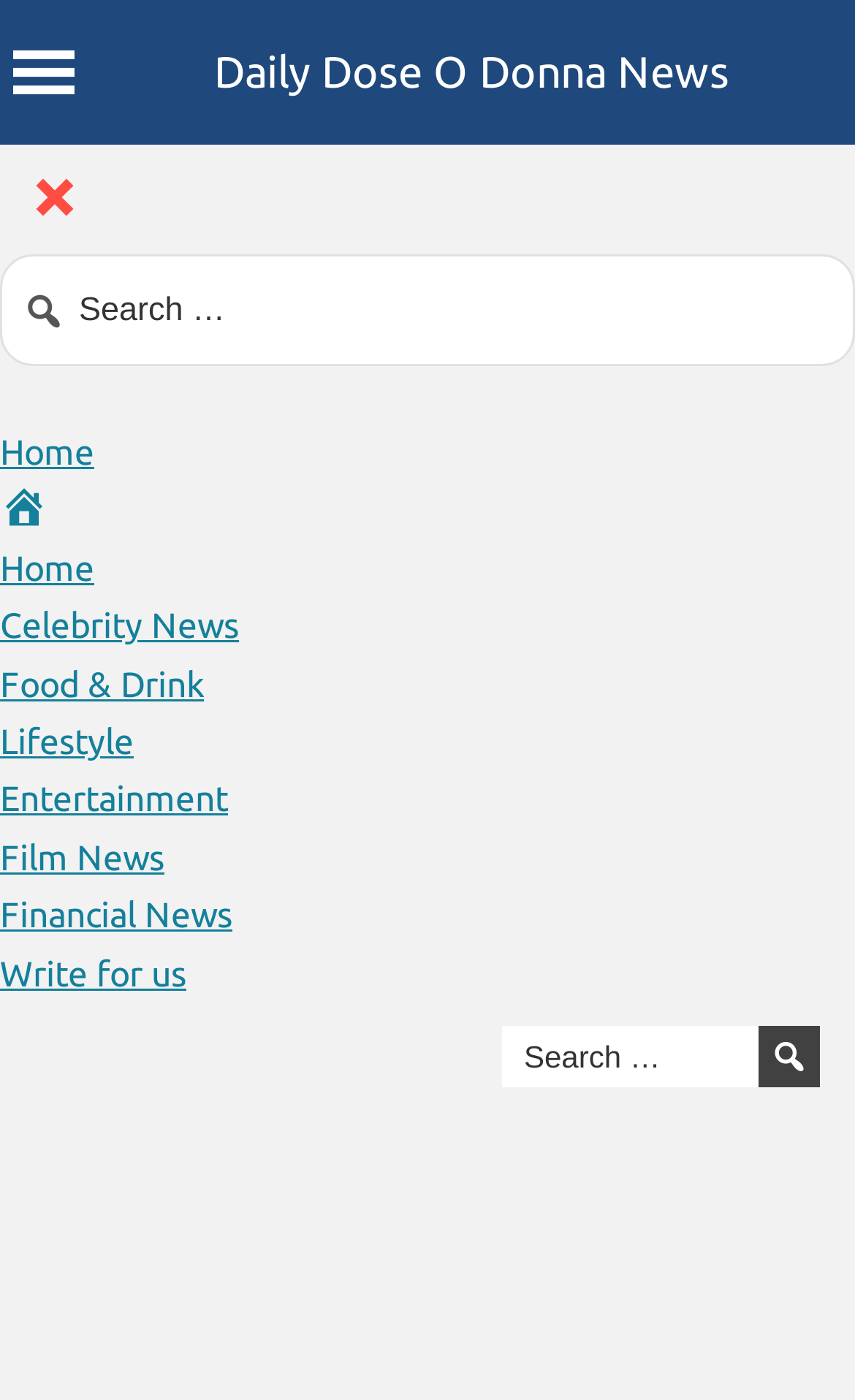Give a one-word or one-phrase response to the question:
How many categories are listed on the webpage?

7